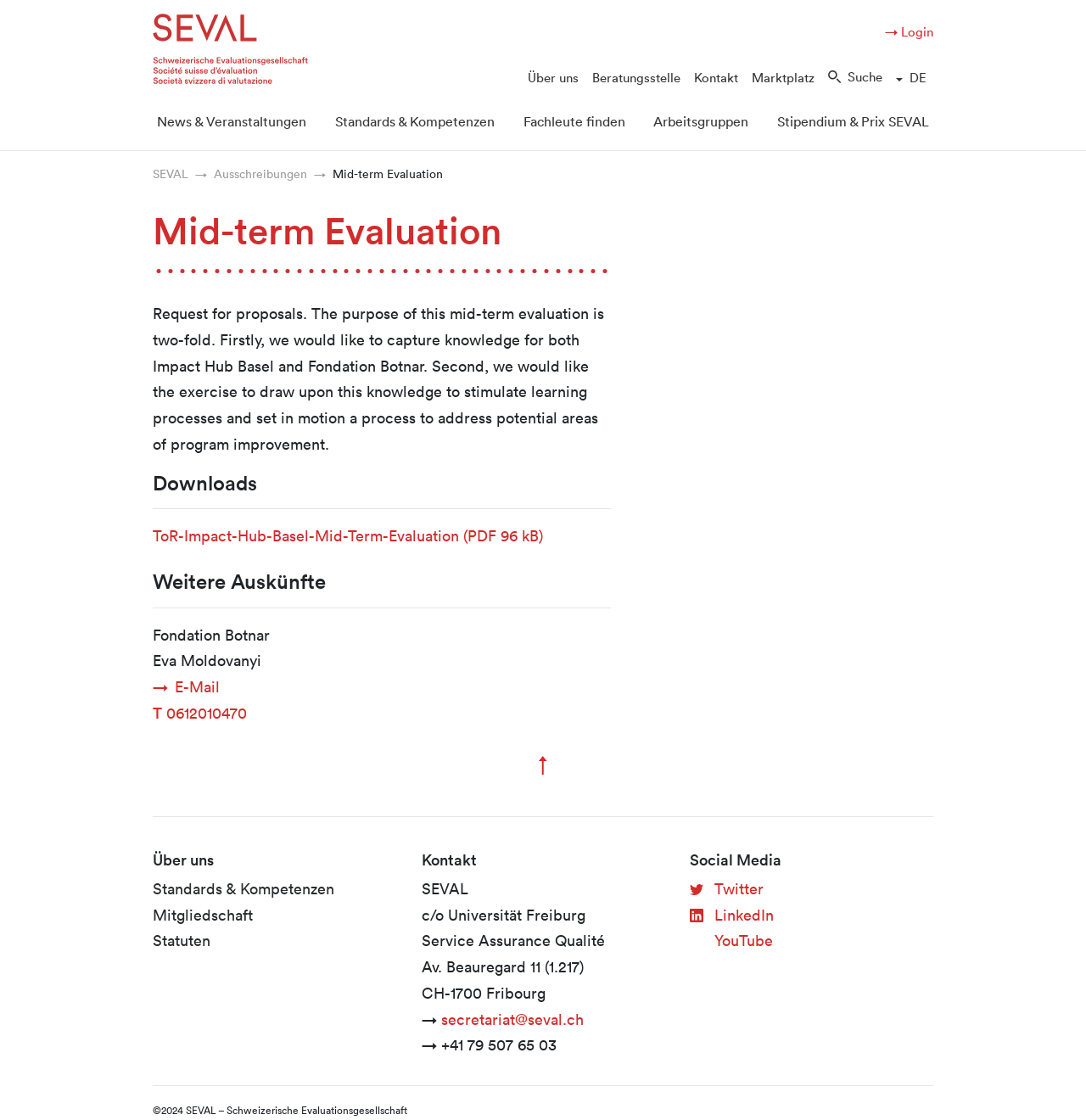What is the purpose of this mid-term evaluation?
Provide a fully detailed and comprehensive answer to the question.

Based on the webpage content, the purpose of this mid-term evaluation is two-fold. Firstly, it aims to capture knowledge for both Impact Hub Basel and Fondation Botnar. Secondly, it intends to stimulate learning processes and set in motion a process to address potential areas of program improvement.